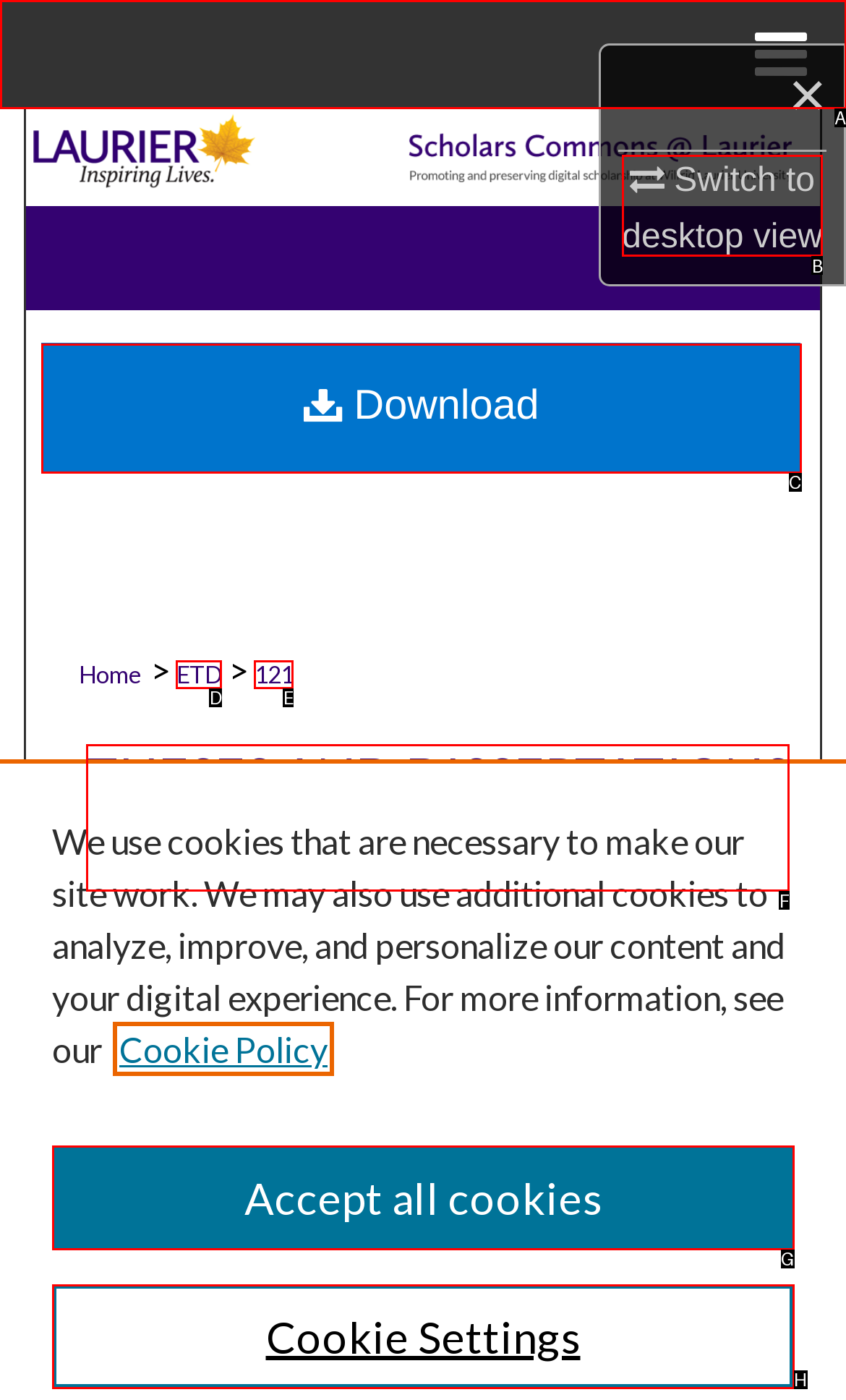Select the HTML element that best fits the description: Switch to desktopmobile view
Respond with the letter of the correct option from the choices given.

B